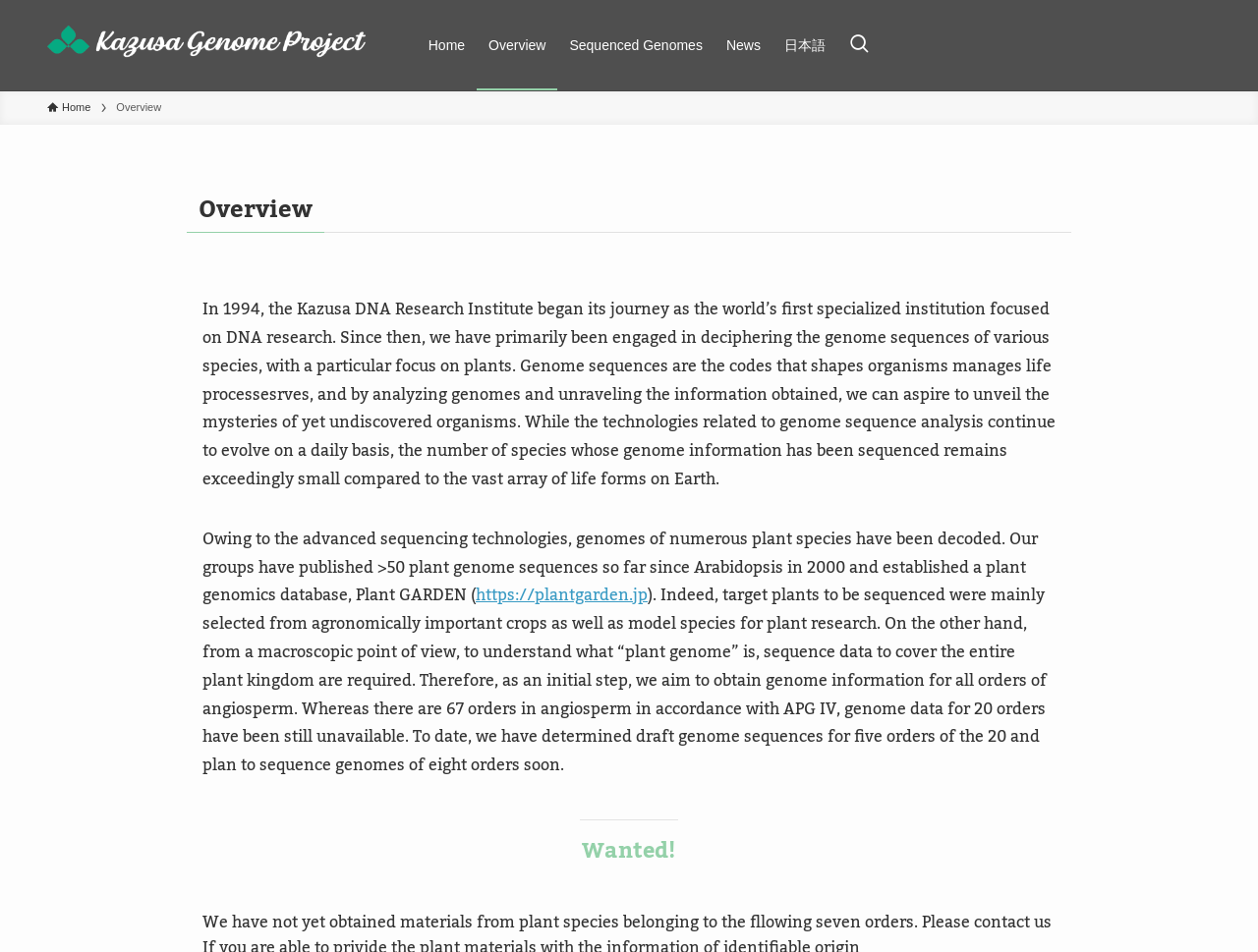Provide a short, one-word or phrase answer to the question below:
What is the focus of the Kazusa DNA Research Institute?

DNA research